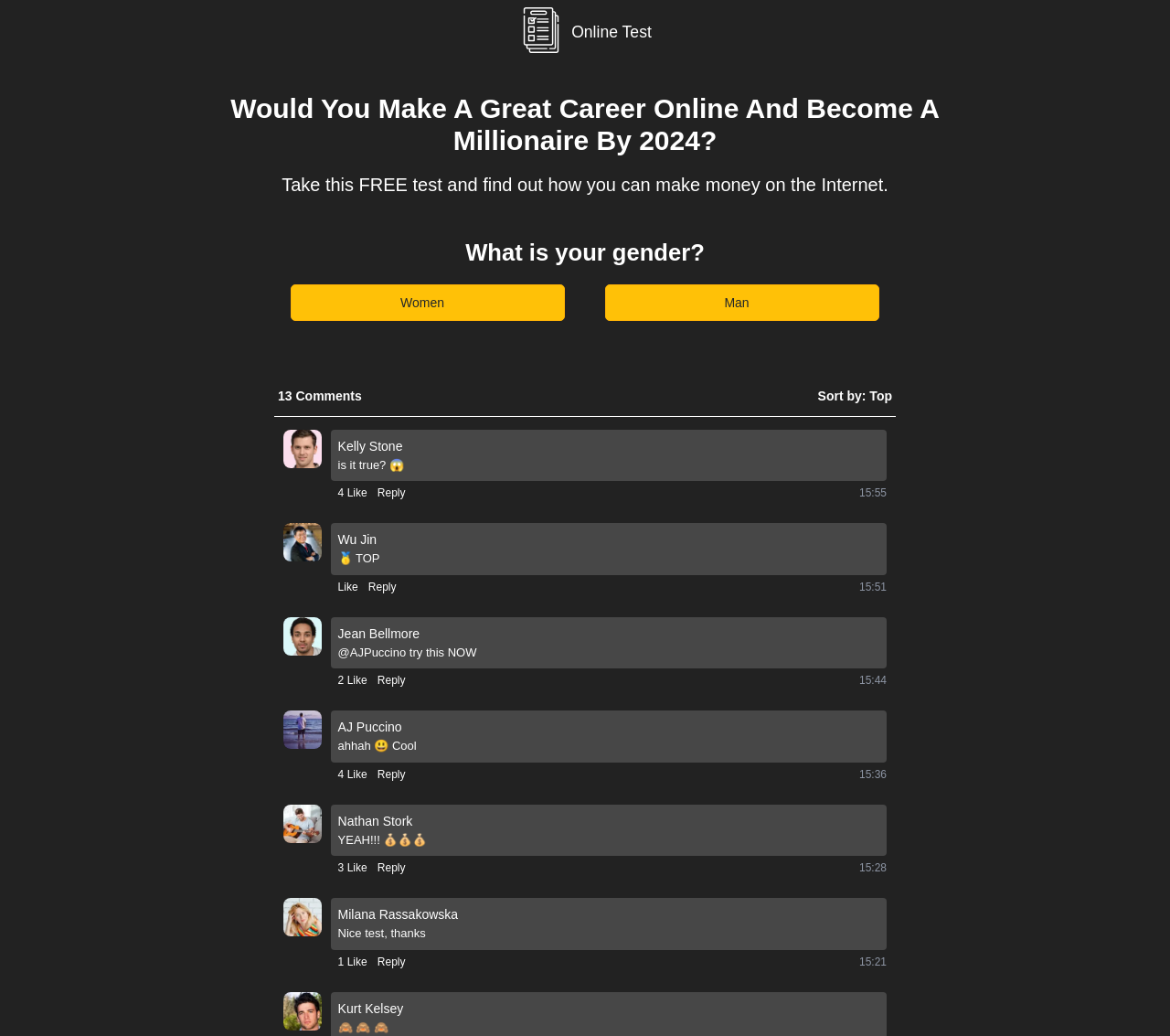Answer in one word or a short phrase: 
Who is the author of the second post?

Kelly Stone